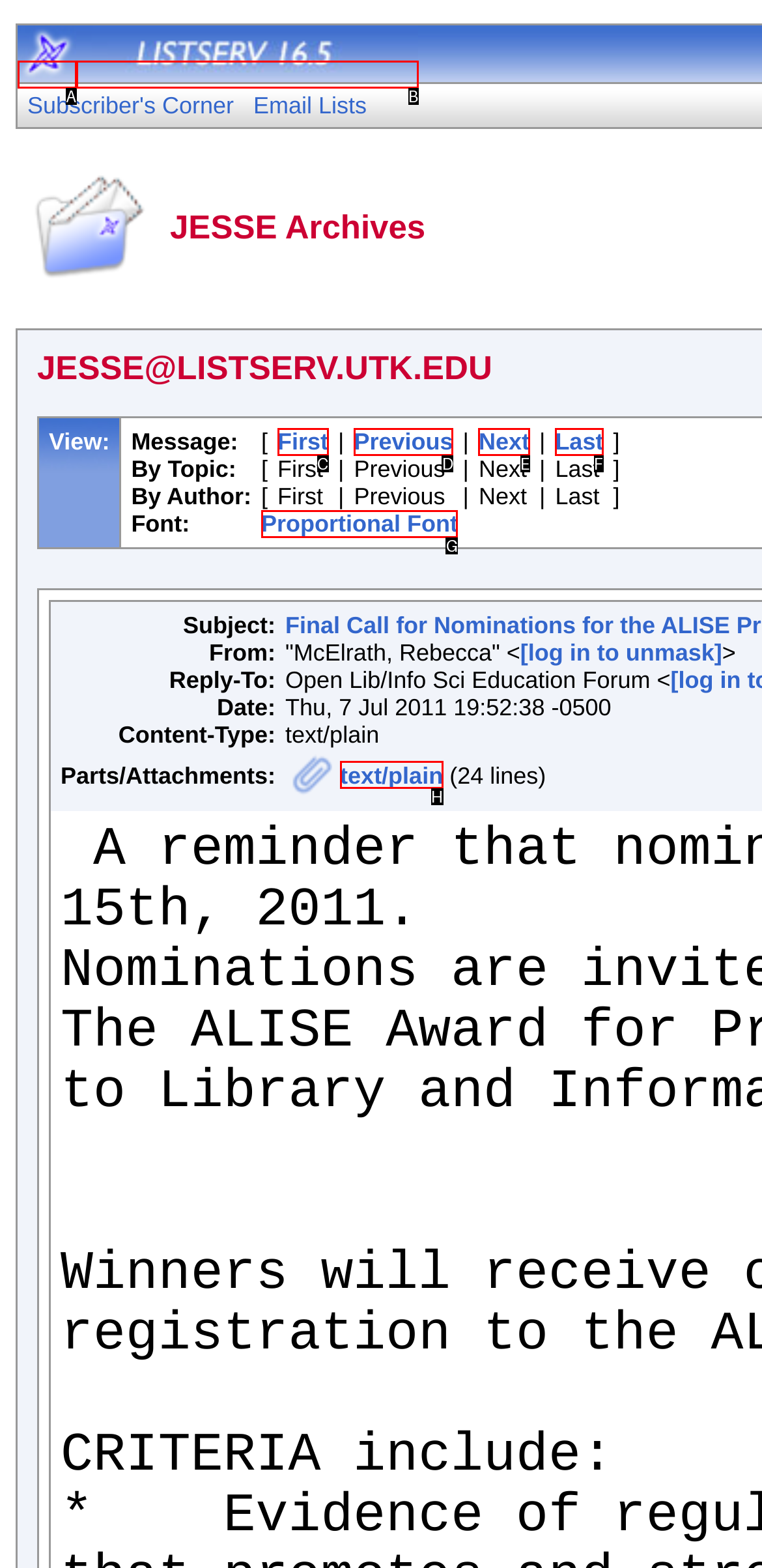Determine which option matches the element description: text/plain
Answer using the letter of the correct option.

H